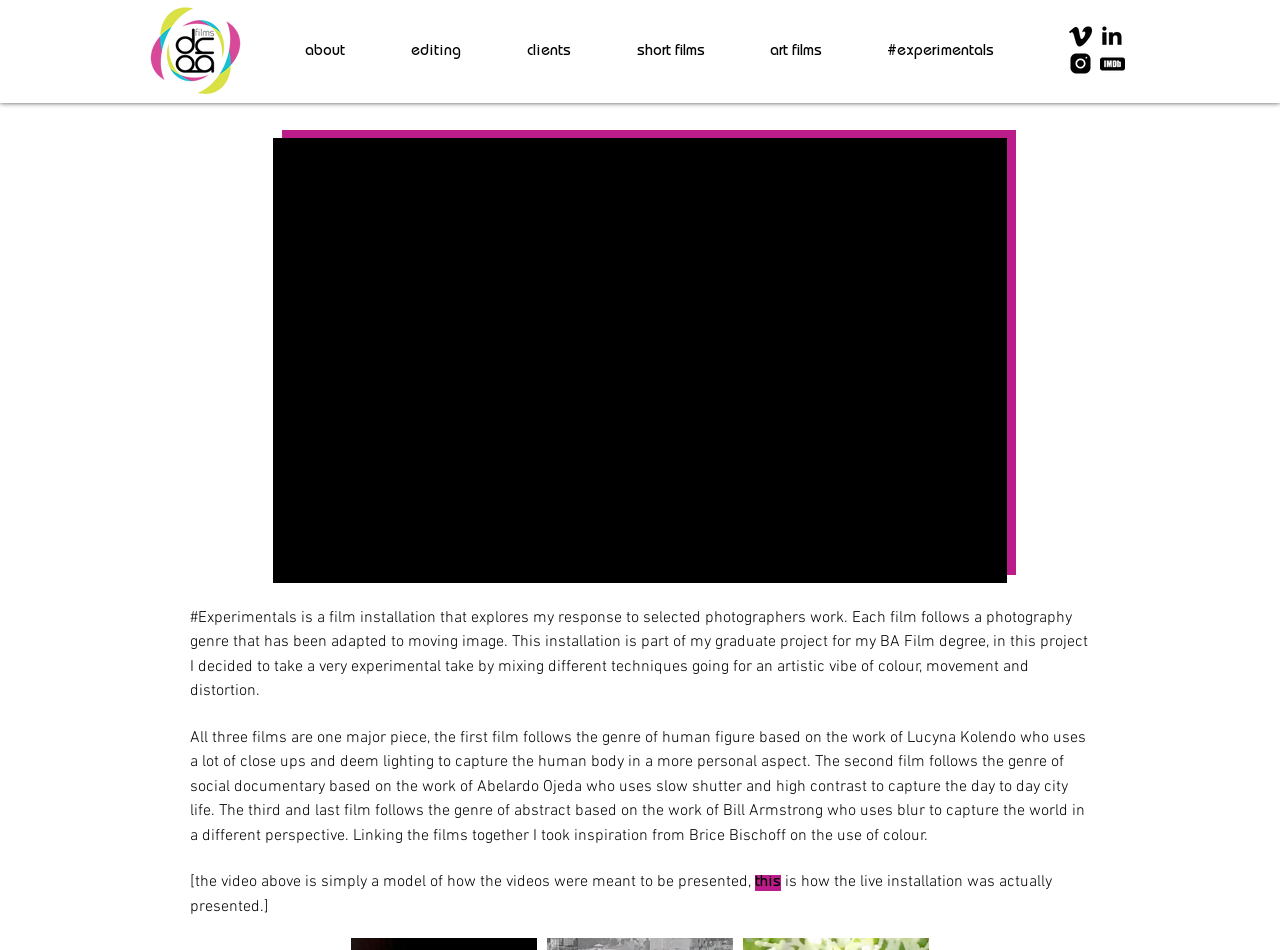Elaborate on the different components and information displayed on the webpage.

The webpage is about "The Installation" by DudaFilms. At the top left corner, there is a YouTube logo image, and on the top right corner, there are three social media icons: Vimeo, Instagram, and LinkedIn. Below the social media icons, there is a navigation menu with links to different sections of the website, including "About", "Editing", "Clients", "Short Films", "Art Films", and "#Experimentals".

The main content of the webpage is a description of the "#Experimentals" film installation project. The text explains that the project is a response to selected photographers' work, with each film following a different photography genre adapted to moving images. The project is part of the creator's graduate project for their BA Film degree, and they took an experimental approach, mixing different techniques to create an artistic vibe of color, movement, and distortion.

The text is divided into three paragraphs, with the first paragraph introducing the project, the second paragraph describing the three films that make up the installation, and the third paragraph explaining how the films were presented. There is also a link to "this" in the third paragraph, which likely links to a video or more information about the project.